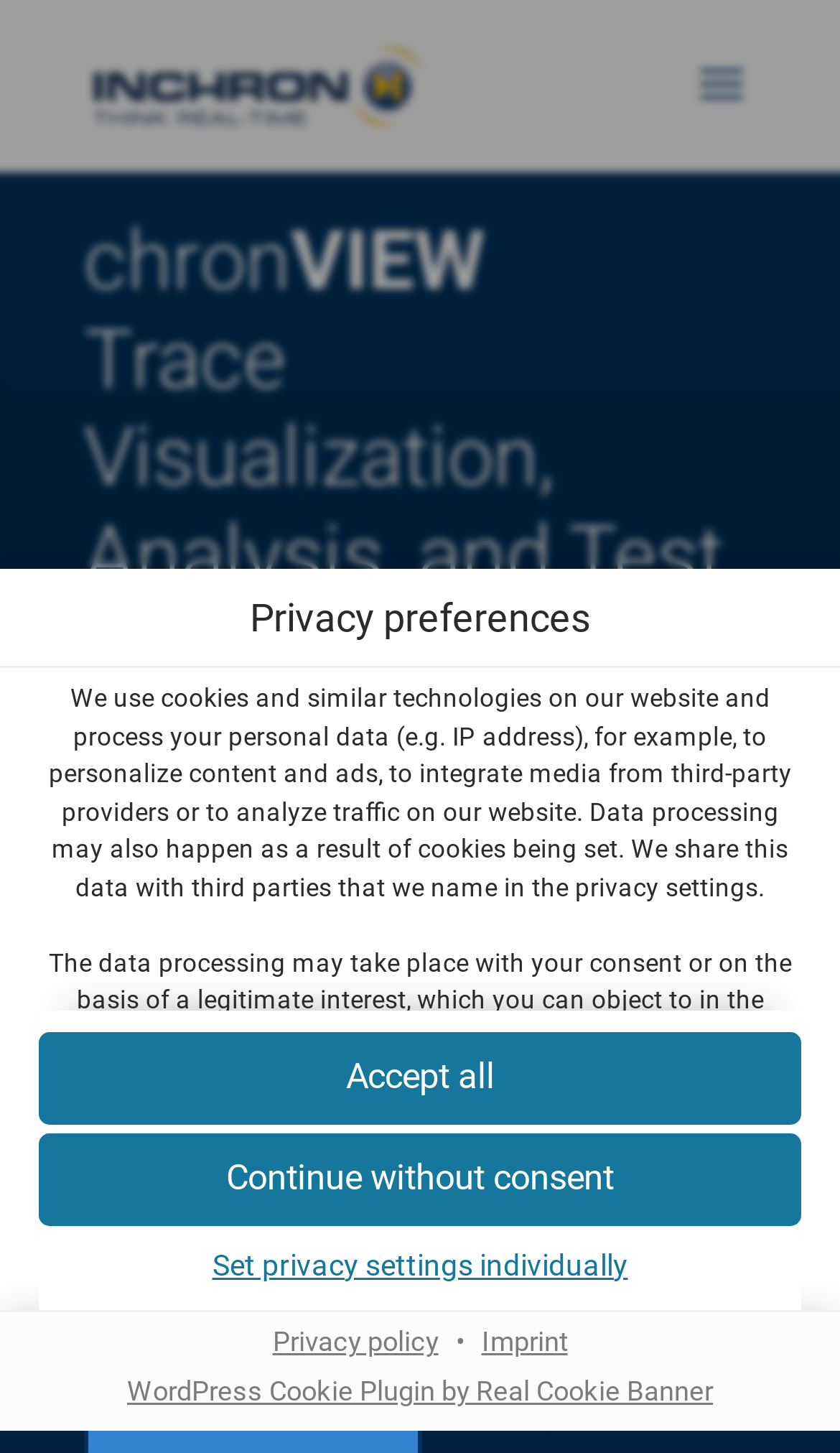What is the basis of data processing for Matomo?
Look at the screenshot and provide an in-depth answer.

According to the webpage, Matomo is loaded based on a legitimate interest, which is mentioned in the privacy settings.